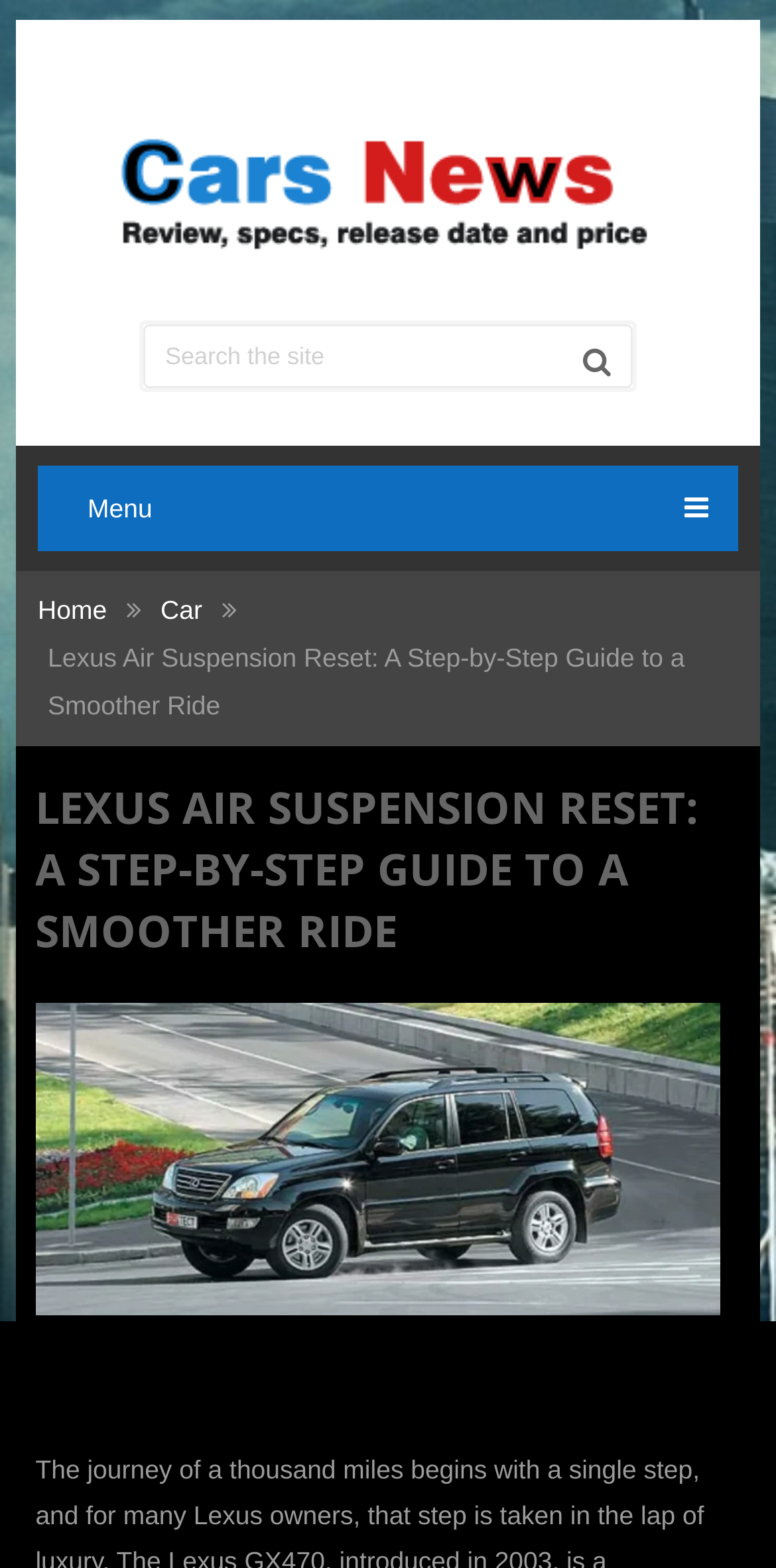What is the purpose of the textbox? Observe the screenshot and provide a one-word or short phrase answer.

Search the site